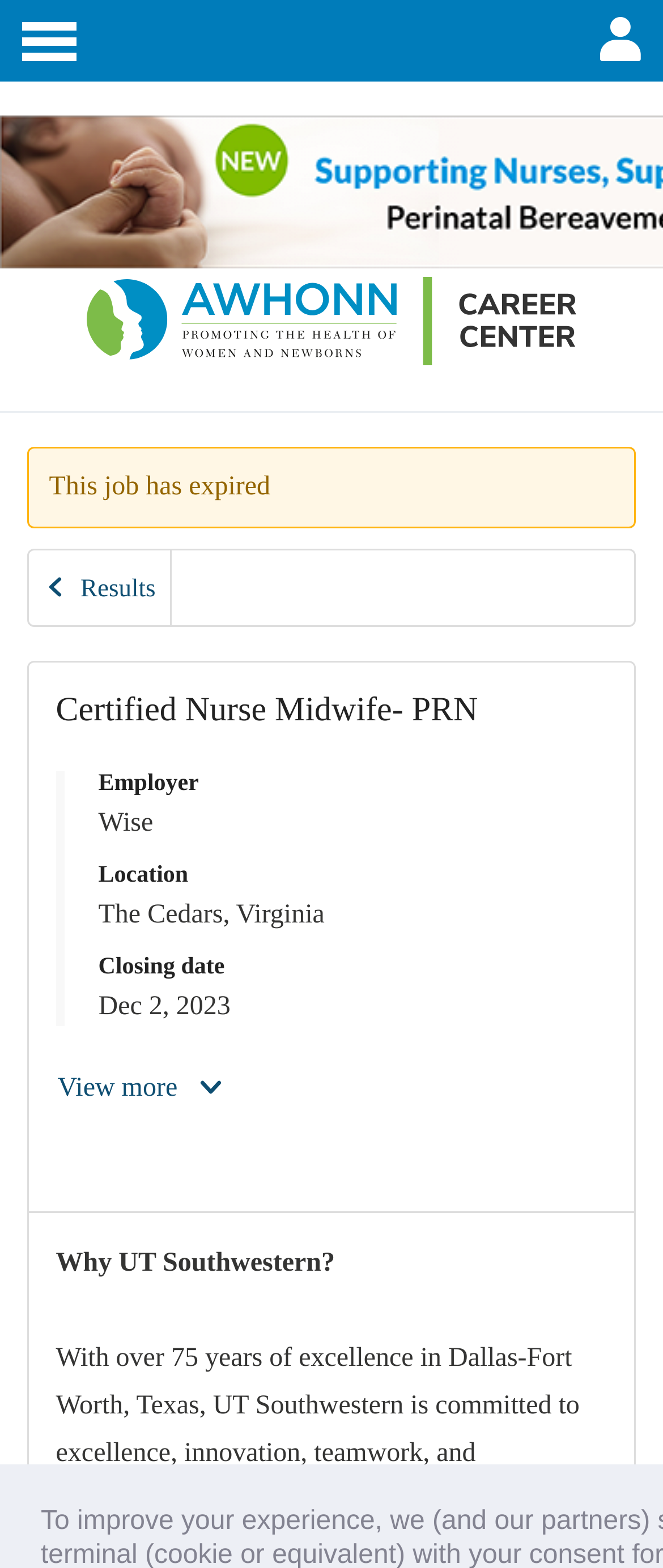What is the job title?
Please describe in detail the information shown in the image to answer the question.

The job title can be found in the heading element on the webpage, which is 'Certified Nurse Midwife- PRN'.